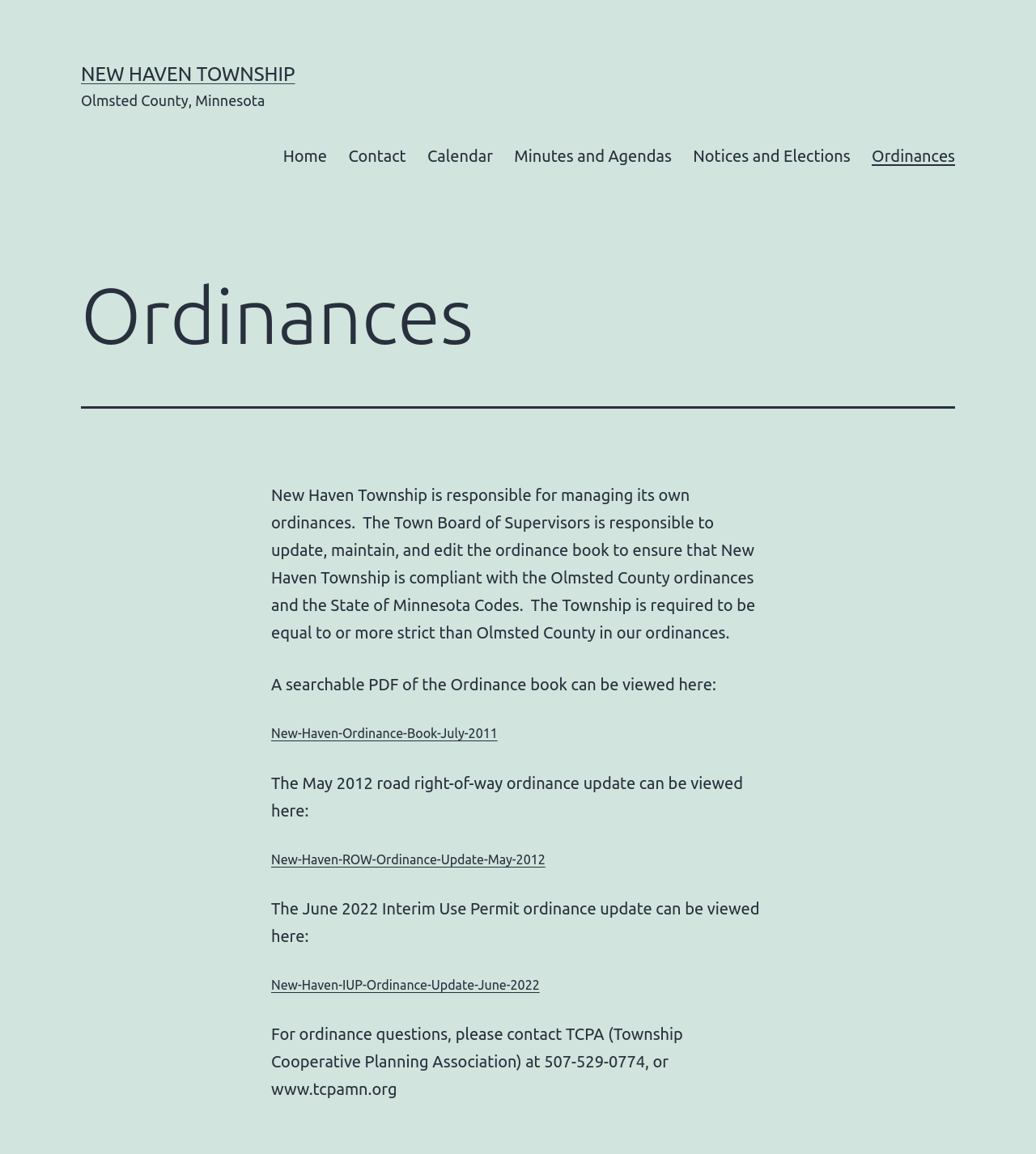Determine the bounding box coordinates of the section to be clicked to follow the instruction: "view ordinances". The coordinates should be given as four float numbers between 0 and 1, formatted as [left, top, right, bottom].

[0.831, 0.117, 0.932, 0.152]